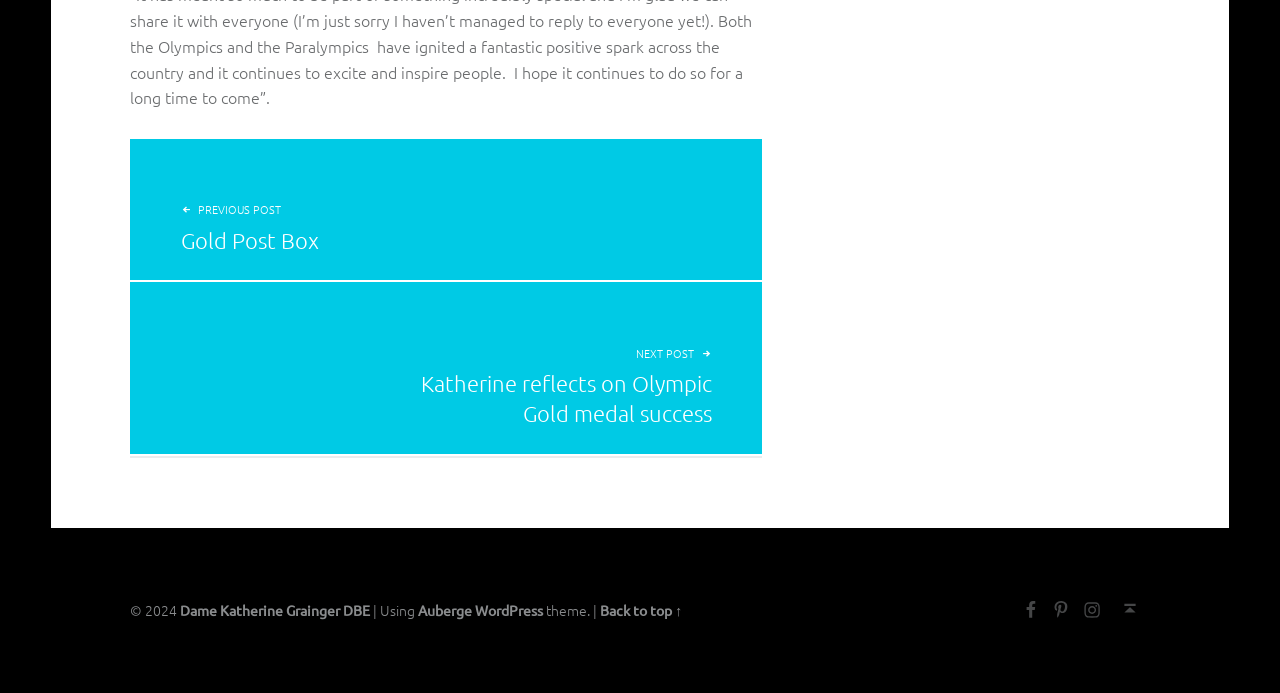Provide a brief response to the question below using a single word or phrase: 
What is the previous post about?

Gold Post Box